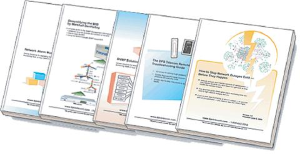Generate a detailed caption that describes the image.

The image showcases a collection of white papers, featuring a variety of covers that suggest topics related to networking, monitoring systems, and technology solutions. Each cover is designed with graphics and text that likely highlight key aspects of the research or guidance provided within the documents. The white papers are bundled together, indicating a curated library aimed at offering valuable insights into system monitoring, control strategies, and best practices for managing diverse technologies. This collection is part of a resource series that encourages users to explore the intricacies of system performance and enhances knowledge in crucial technical domains.